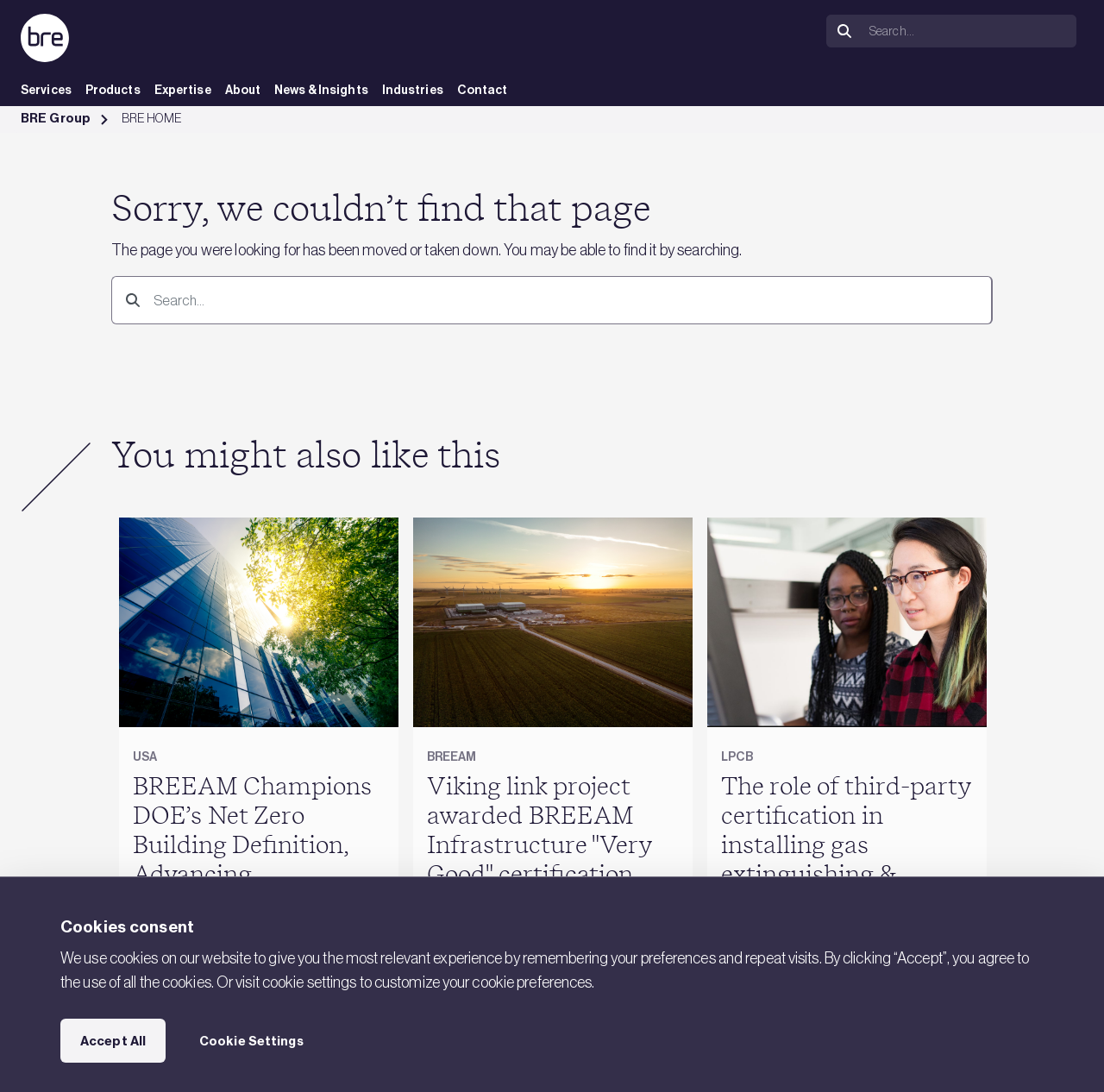Pinpoint the bounding box coordinates of the clickable area needed to execute the instruction: "Toggle navigation". The coordinates should be specified as four float numbers between 0 and 1, i.e., [left, top, right, bottom].

None